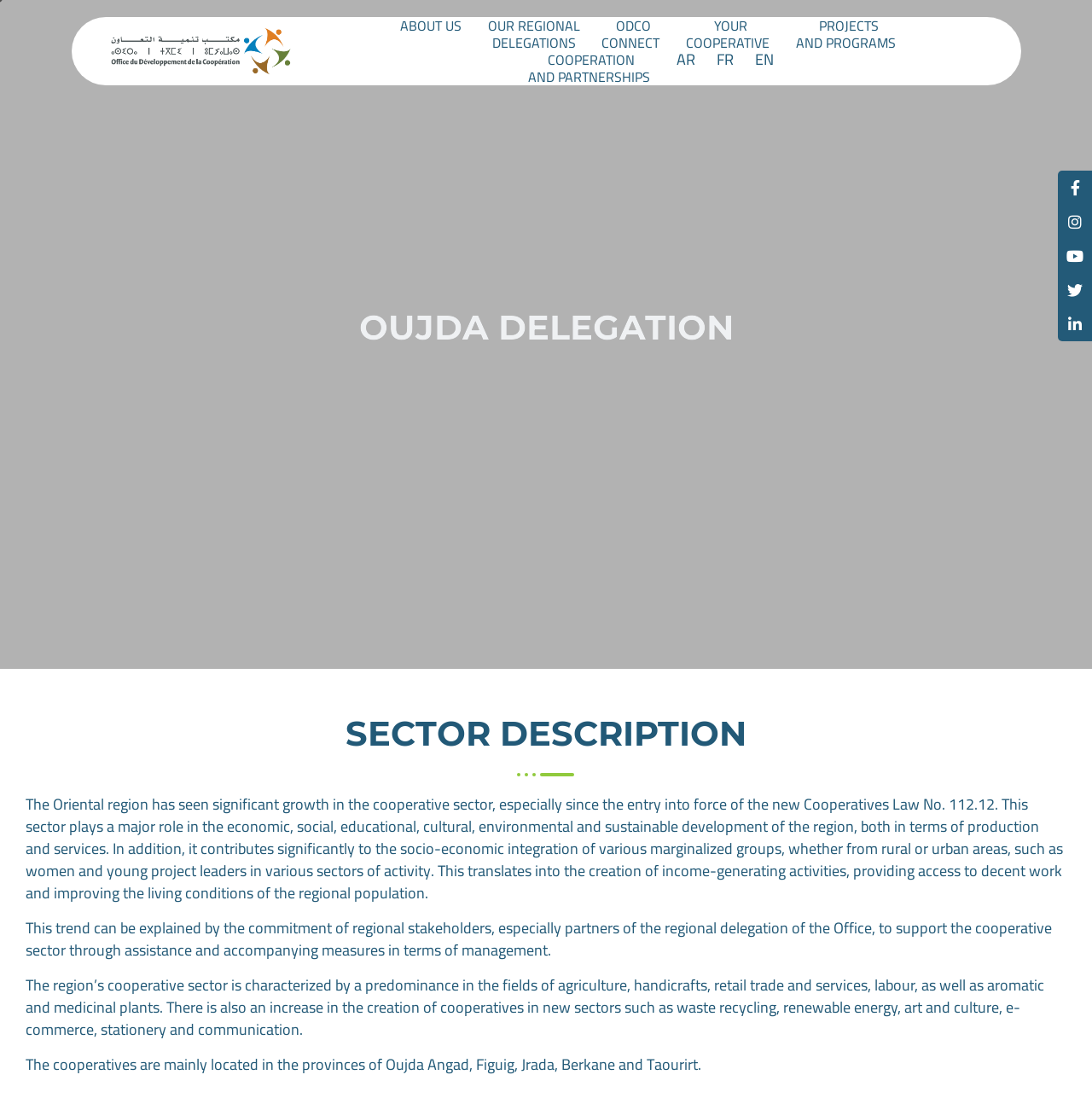In which provinces are the cooperatives mainly located?
Can you offer a detailed and complete answer to this question?

The cooperatives are mainly located in the provinces of Oujda Angad, Figuig, Jrada, Berkane and Taourirt, as mentioned in the text.